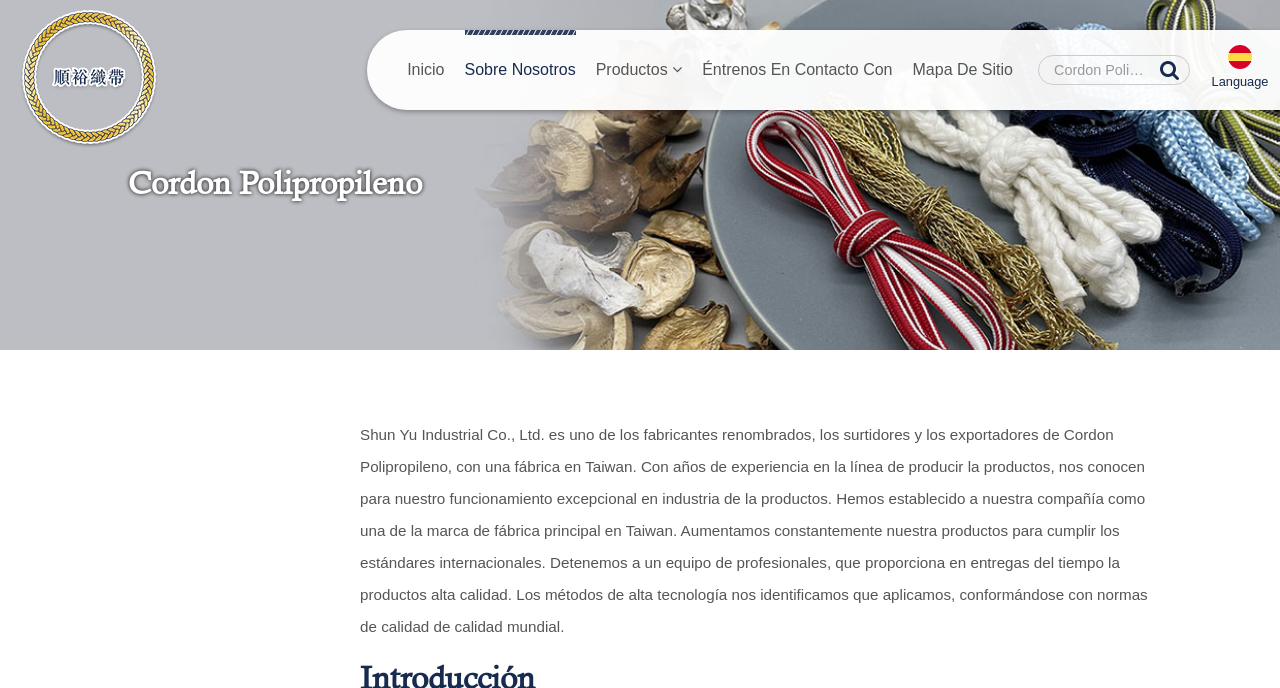Please locate the bounding box coordinates of the element's region that needs to be clicked to follow the instruction: "View product catalog". The bounding box coordinates should be provided as four float numbers between 0 and 1, i.e., [left, top, right, bottom].

[0.102, 0.662, 0.262, 0.712]